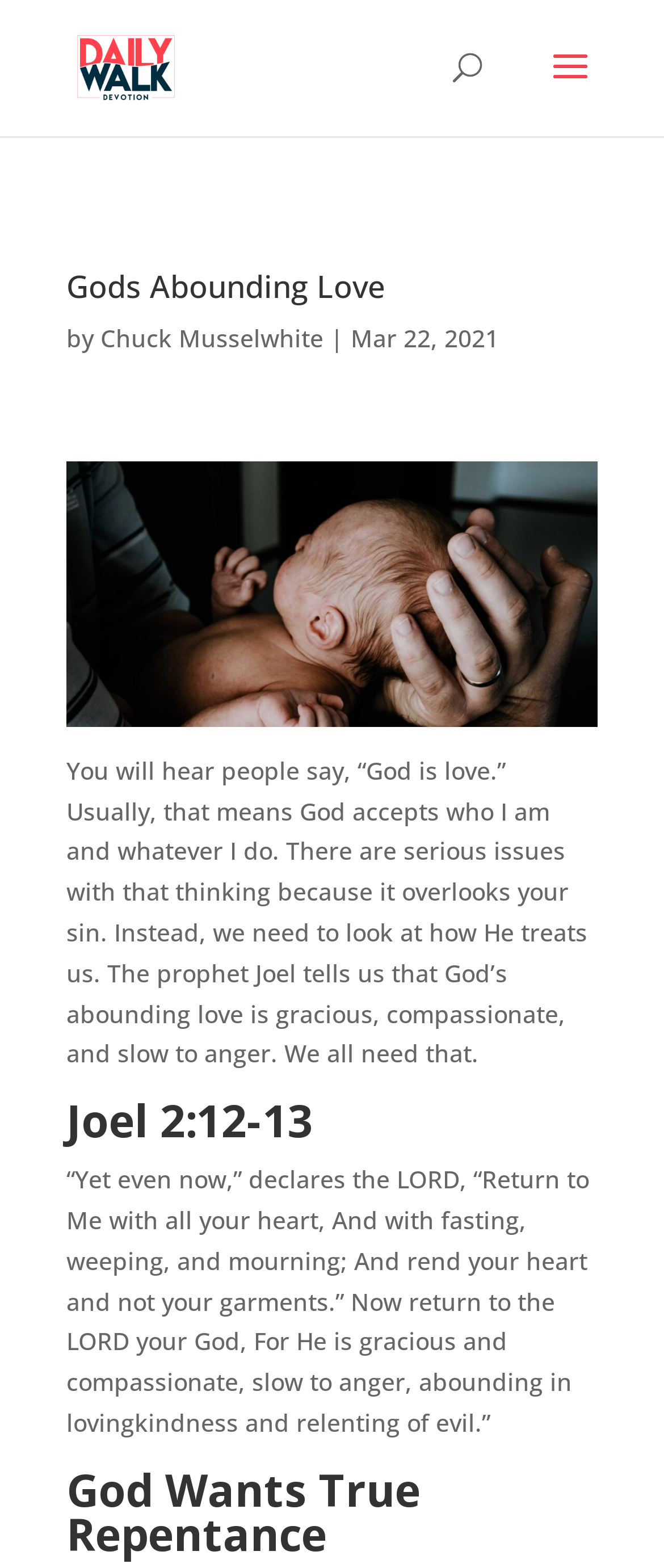Use the information in the screenshot to answer the question comprehensively: What is God's character according to the prophet Joel?

The text mentions that 'The prophet Joel tells us that God's abounding love is gracious, compassionate, and slow to anger', which describes God's character according to Joel.